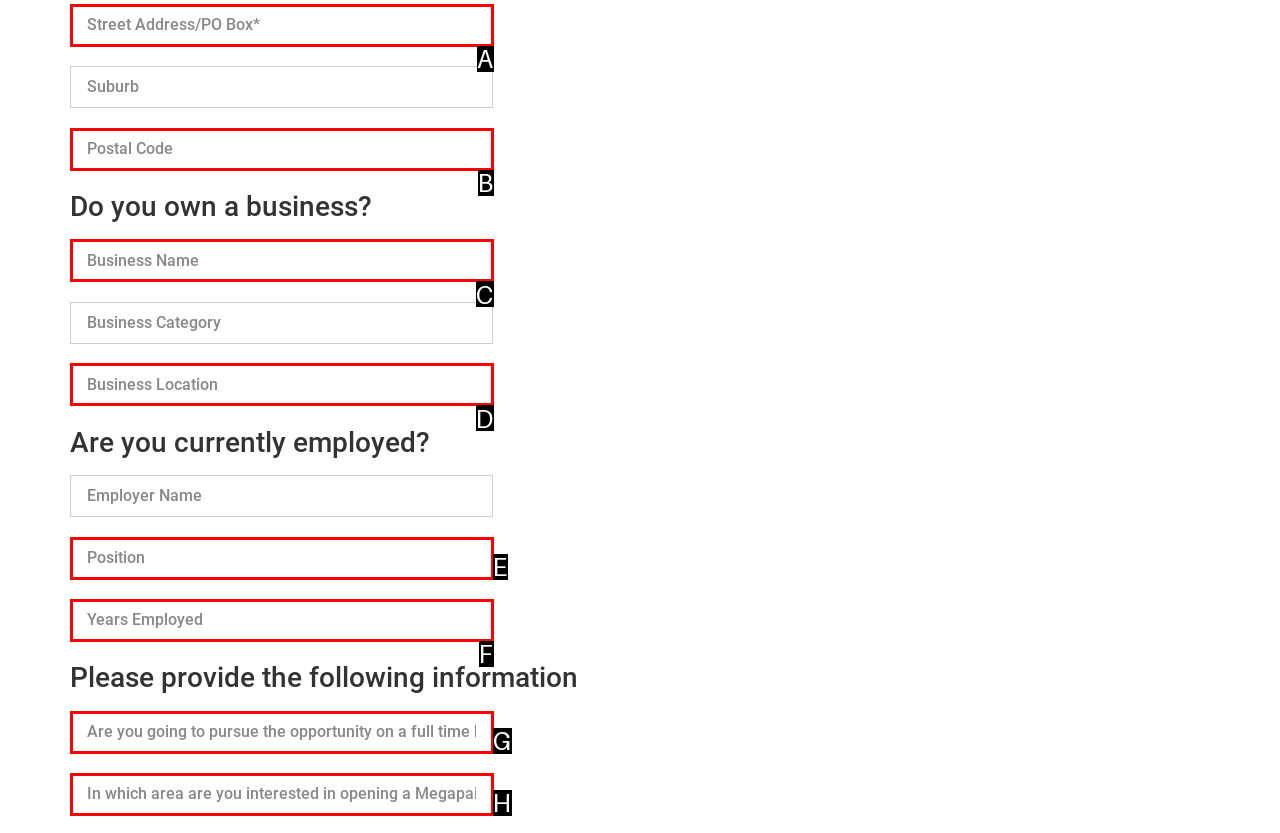Match the option to the description: name="your-businessname" placeholder="Business Name"
State the letter of the correct option from the available choices.

C